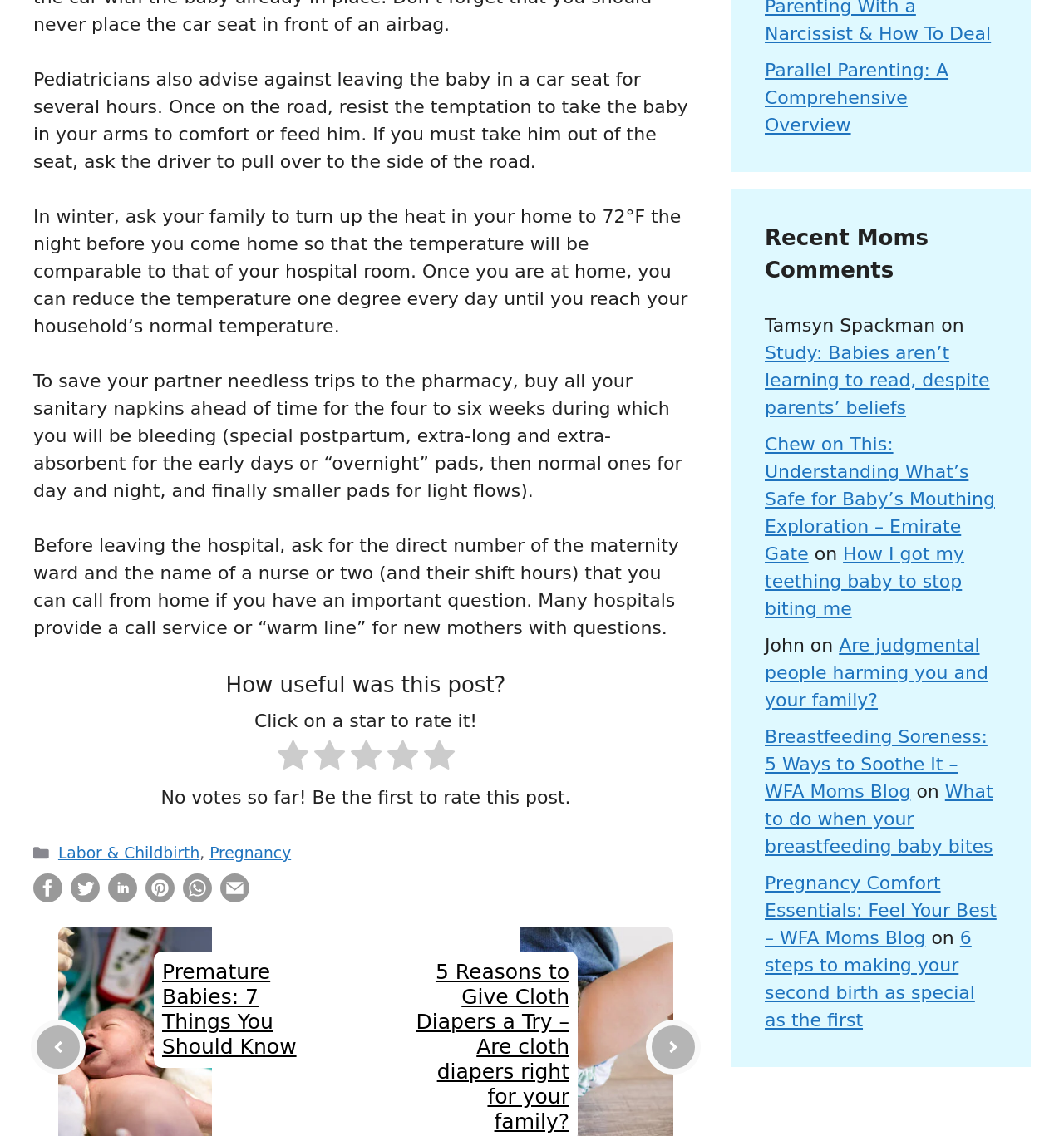Answer the question with a single word or phrase: 
What is the category of the post 'Labor & Childbirth'?

Pregnancy